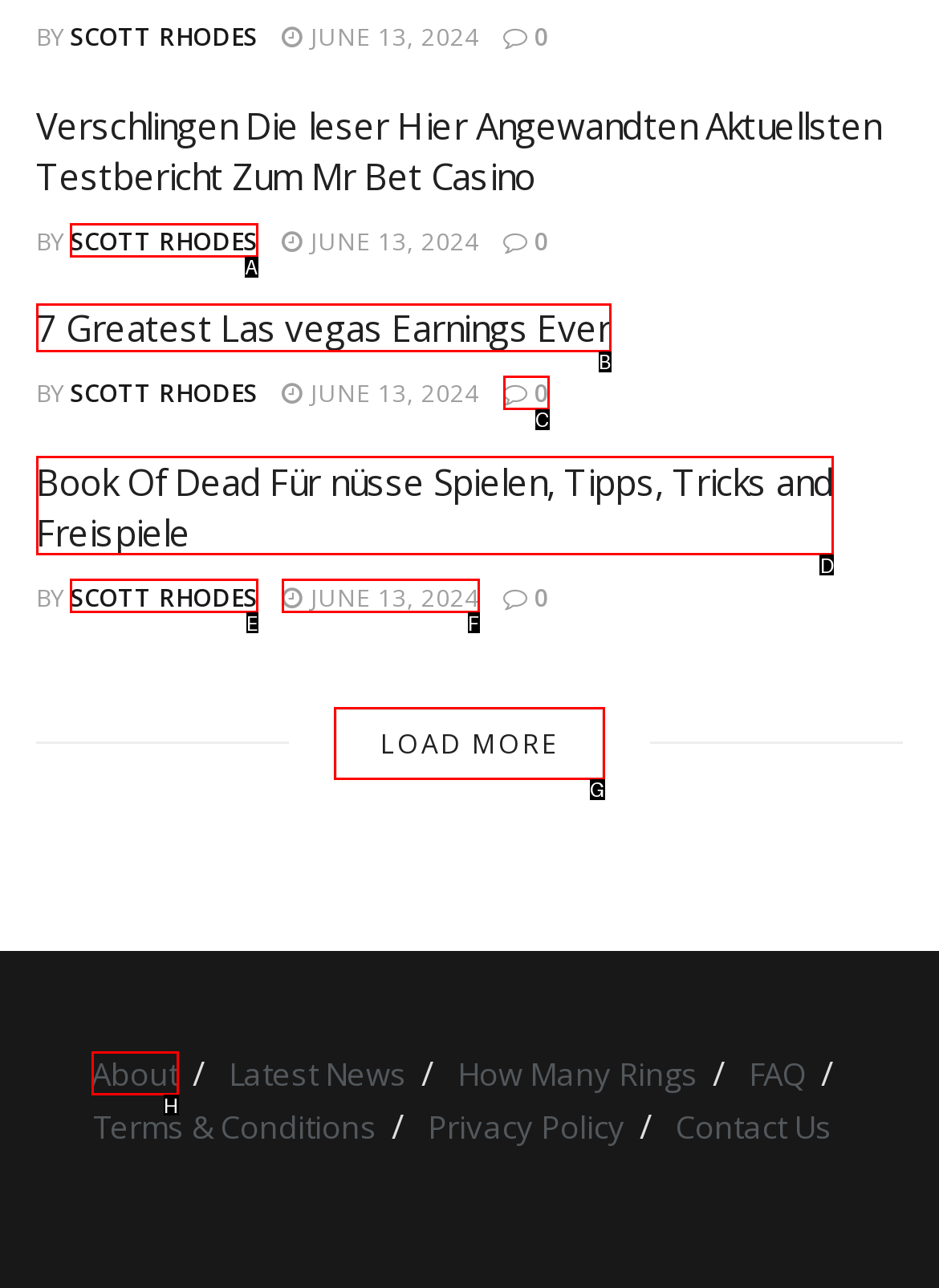Select the appropriate HTML element that needs to be clicked to execute the following task: Click on the 'LOAD MORE' button. Respond with the letter of the option.

G